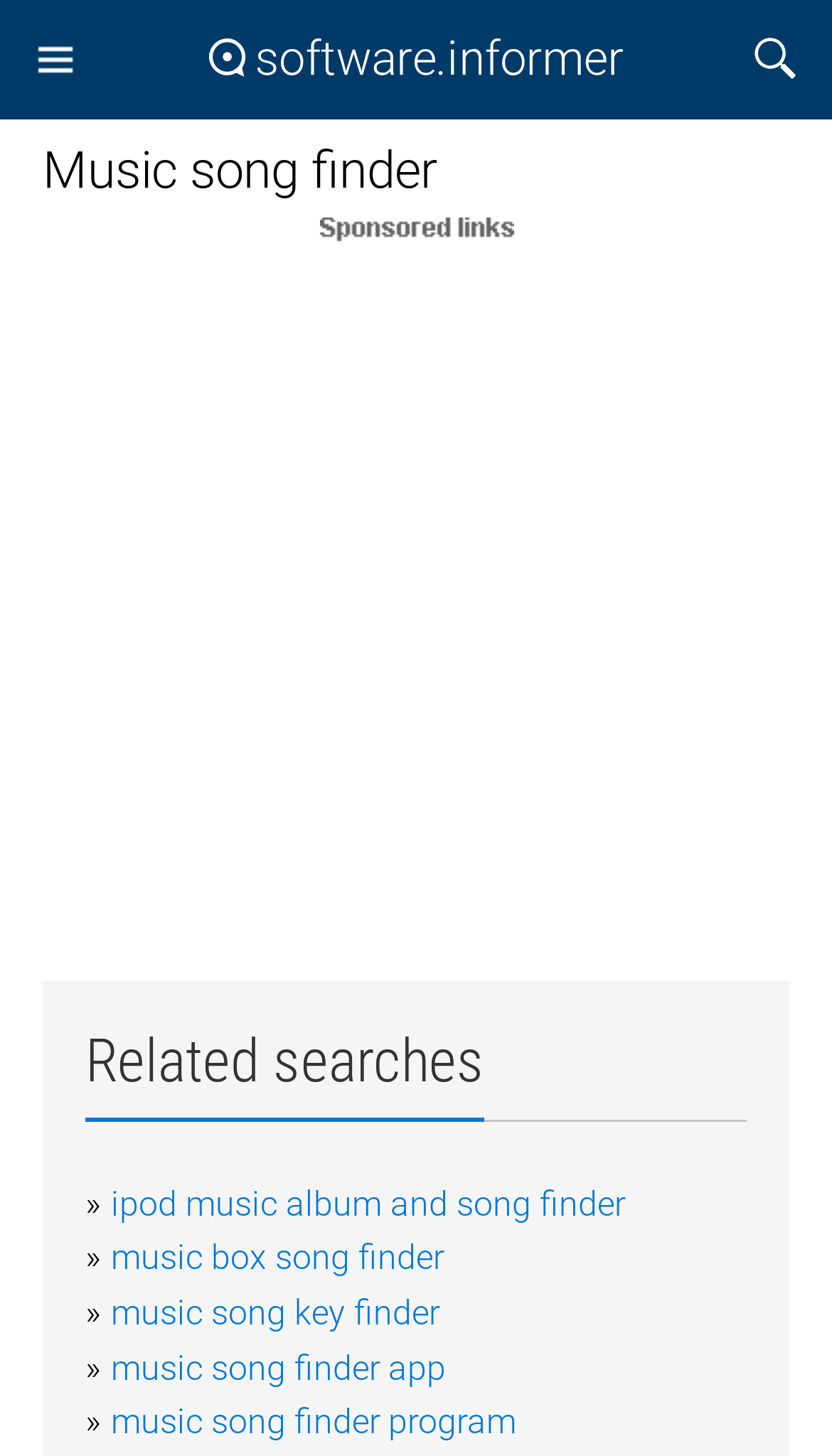Determine the bounding box coordinates of the region to click in order to accomplish the following instruction: "Click on Menu". Provide the coordinates as four float numbers between 0 and 1, specifically [left, top, right, bottom].

[0.026, 0.018, 0.108, 0.064]